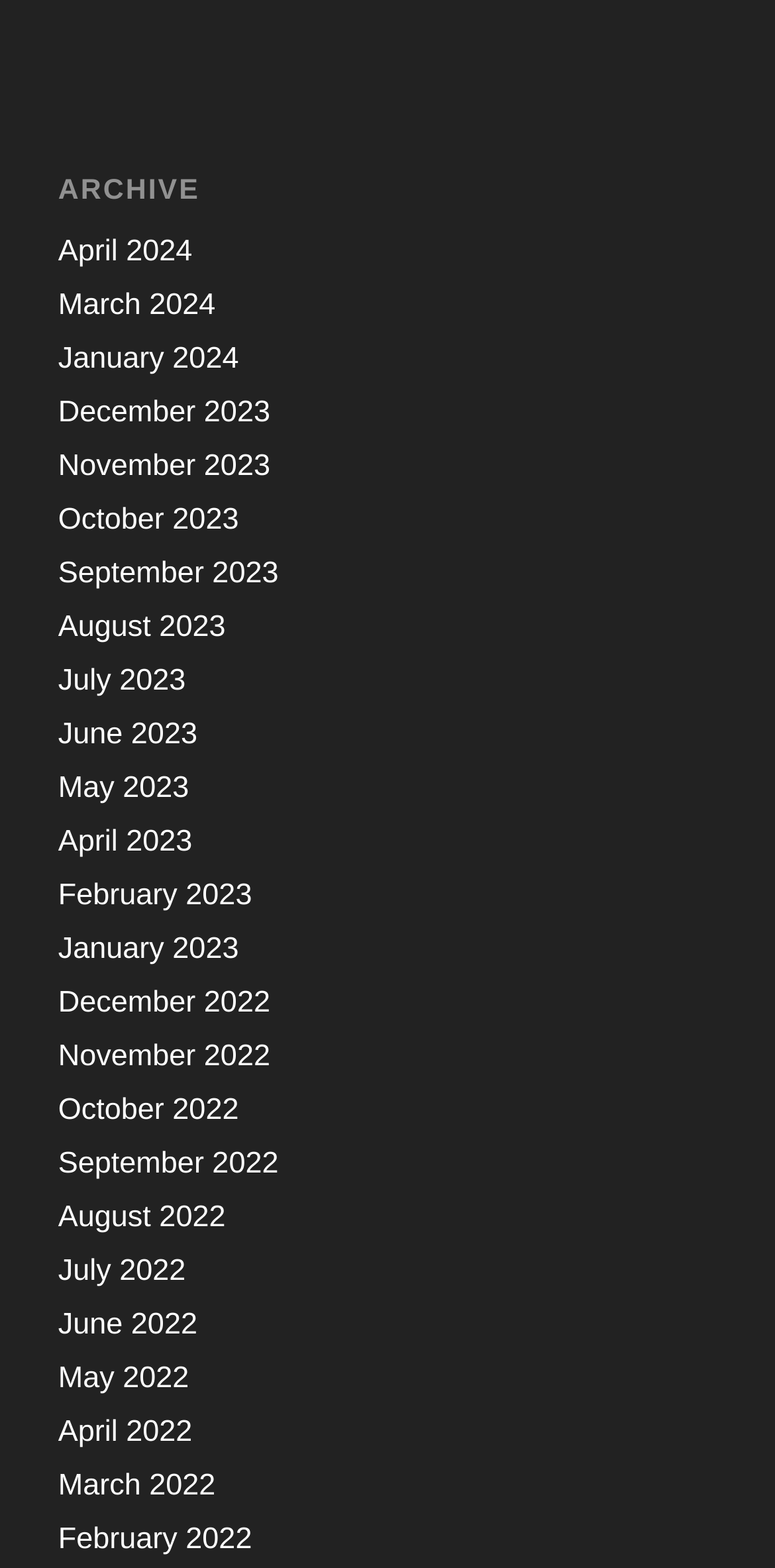Provide a brief response to the question below using a single word or phrase: 
What is the earliest month listed?

February 2022